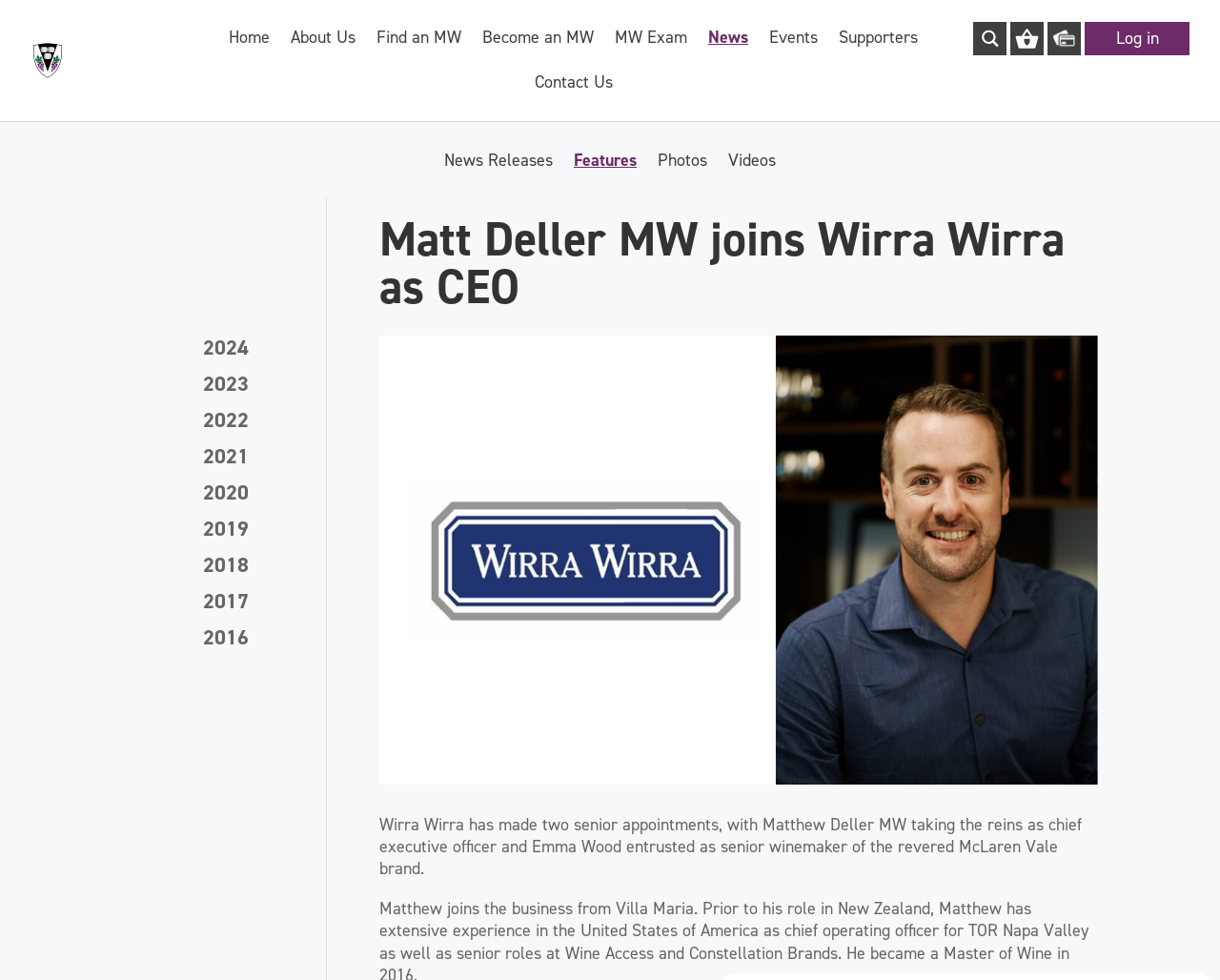Generate a thorough caption that explains the contents of the webpage.

The webpage is about the Institute of Masters of Wine, with a focus on news and events. At the top, there is a logo and a navigation menu with links to "Home", "About Us", "Find an MW", "Become an MW", "MW Exam", "News", "Events", "Supporters", and "Contact Us". 

Below the navigation menu, there is a prominent news article with a heading "Matt Deller MW joins Wirra Wirra as CEO" and an accompanying image. The article's text describes Wirra Wirra's new CEO and senior winemaker appointments.

To the left of the news article, there is a sidebar with links to news releases, features, photos, and videos. Below the sidebar, there is a list of archived news articles organized by year and month, with the most recent articles at the top. Each month has a number in parentheses indicating the number of articles published that month.

At the very top right of the page, there are three small images and a "Log in" link.